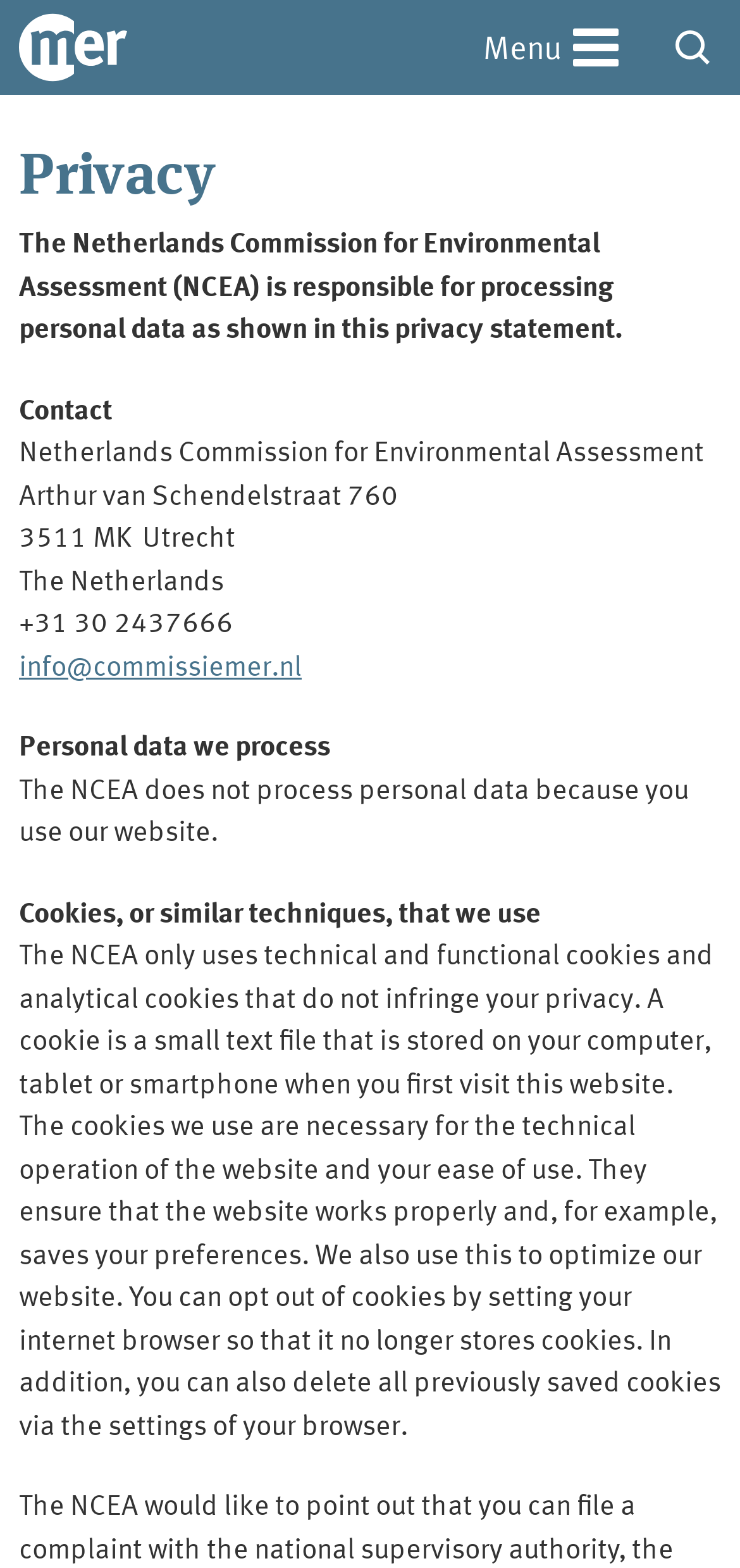Explain the features and main sections of the webpage comprehensively.

The webpage is about the privacy policy of Commissiemer.nl. At the top, there is a search button and a logo on the left side, with a menu button next to it. Below the logo, there is a horizontal navigation menu with links to various sections of the website, including Home, News, Our services, Reports, Jurisprudence, Themes, Publications, About us, NCEA international, Contact, and Nederlands.

The main content of the page is divided into sections, starting with a heading "Privacy" followed by a paragraph explaining the responsibility of the Netherlands Commission for Environmental Assessment (NCEA) in processing personal data. Below this, there is a section with contact information, including an address, phone number, and email address.

The next section is about personal data processing, stating that the NCEA does not process personal data because of website usage. Following this, there is a section about cookies, explaining that the NCEA only uses technical, functional, and analytical cookies that do not infringe on privacy. This section also provides information on how to opt out of cookies and delete previously saved ones.